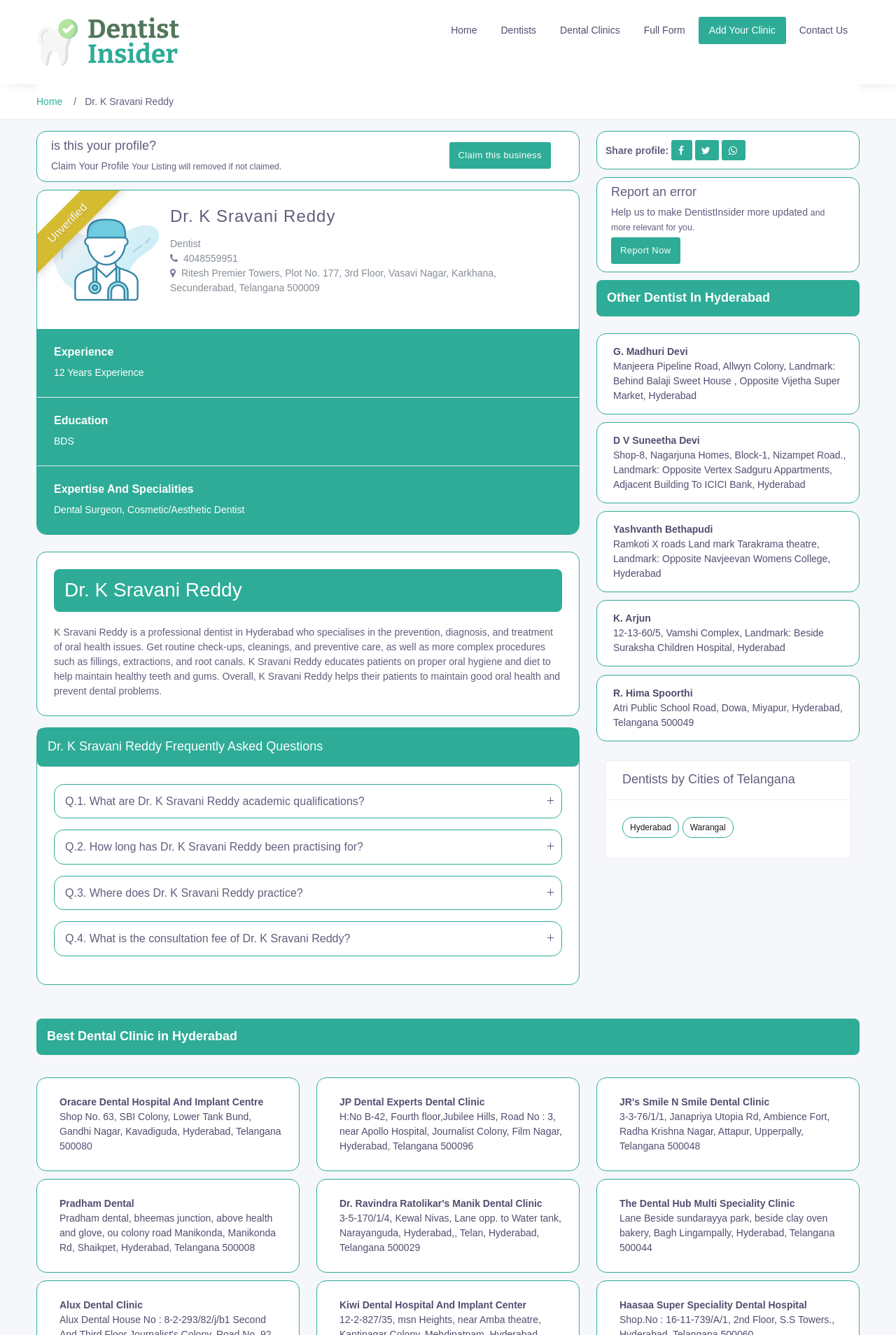Using the format (top-left x, top-left y, bottom-right x, bottom-right y), and given the element description, identify the bounding box coordinates within the screenshot: Add Your Clinic

[0.78, 0.013, 0.877, 0.033]